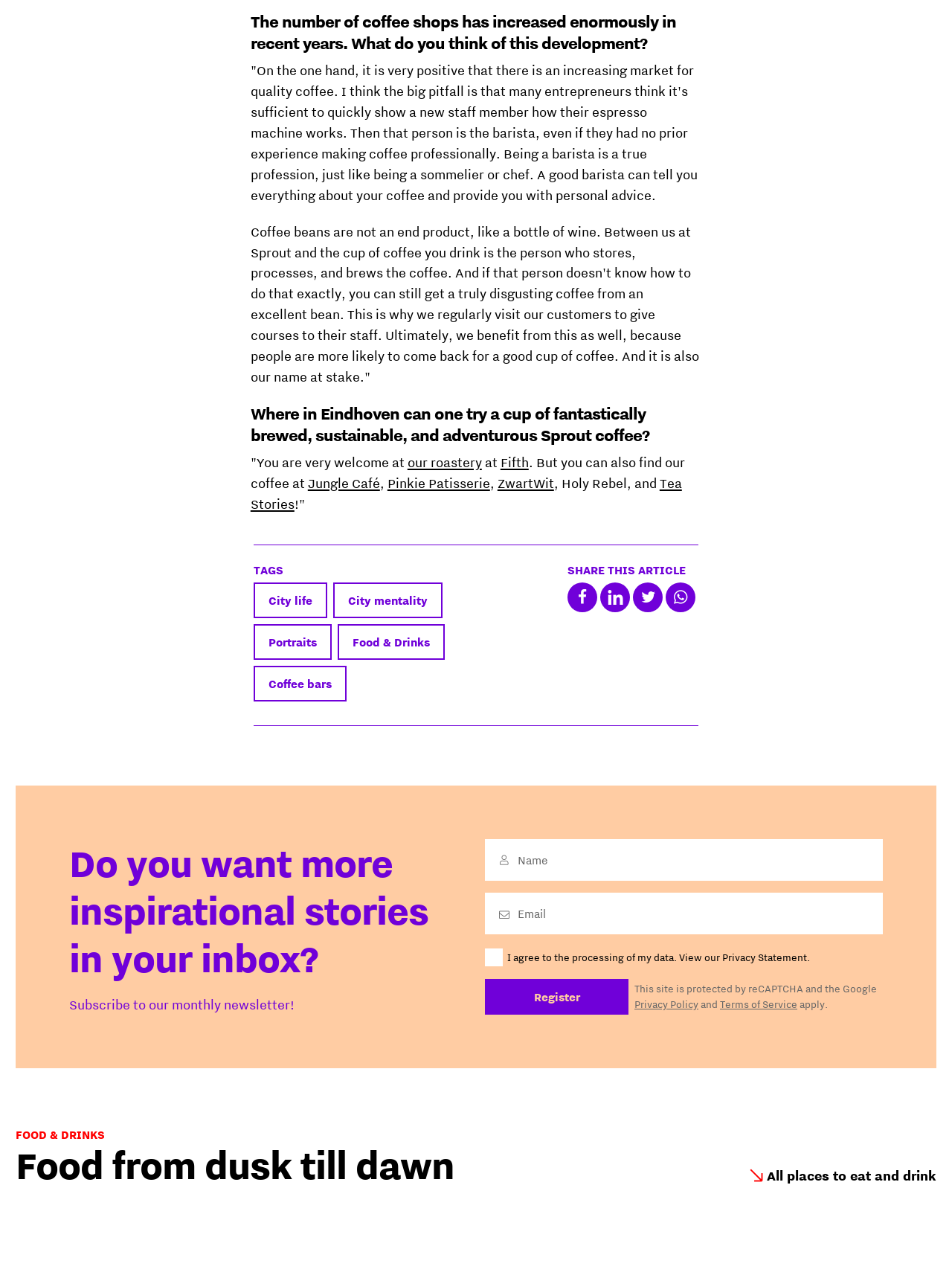Highlight the bounding box coordinates of the region I should click on to meet the following instruction: "Click the 'Register' button".

[0.509, 0.766, 0.66, 0.794]